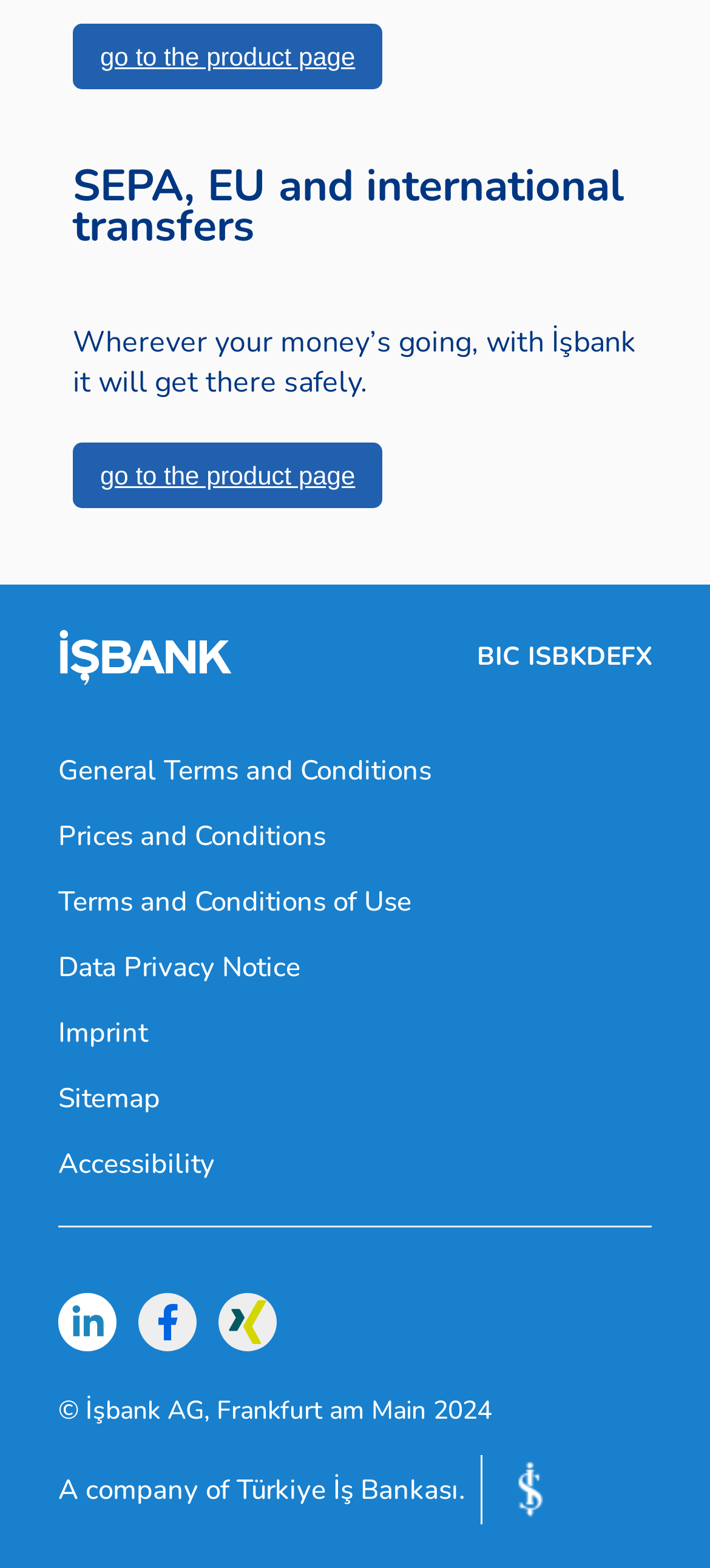What is the year of copyright mentioned on the page?
Give a single word or phrase as your answer by examining the image.

2024